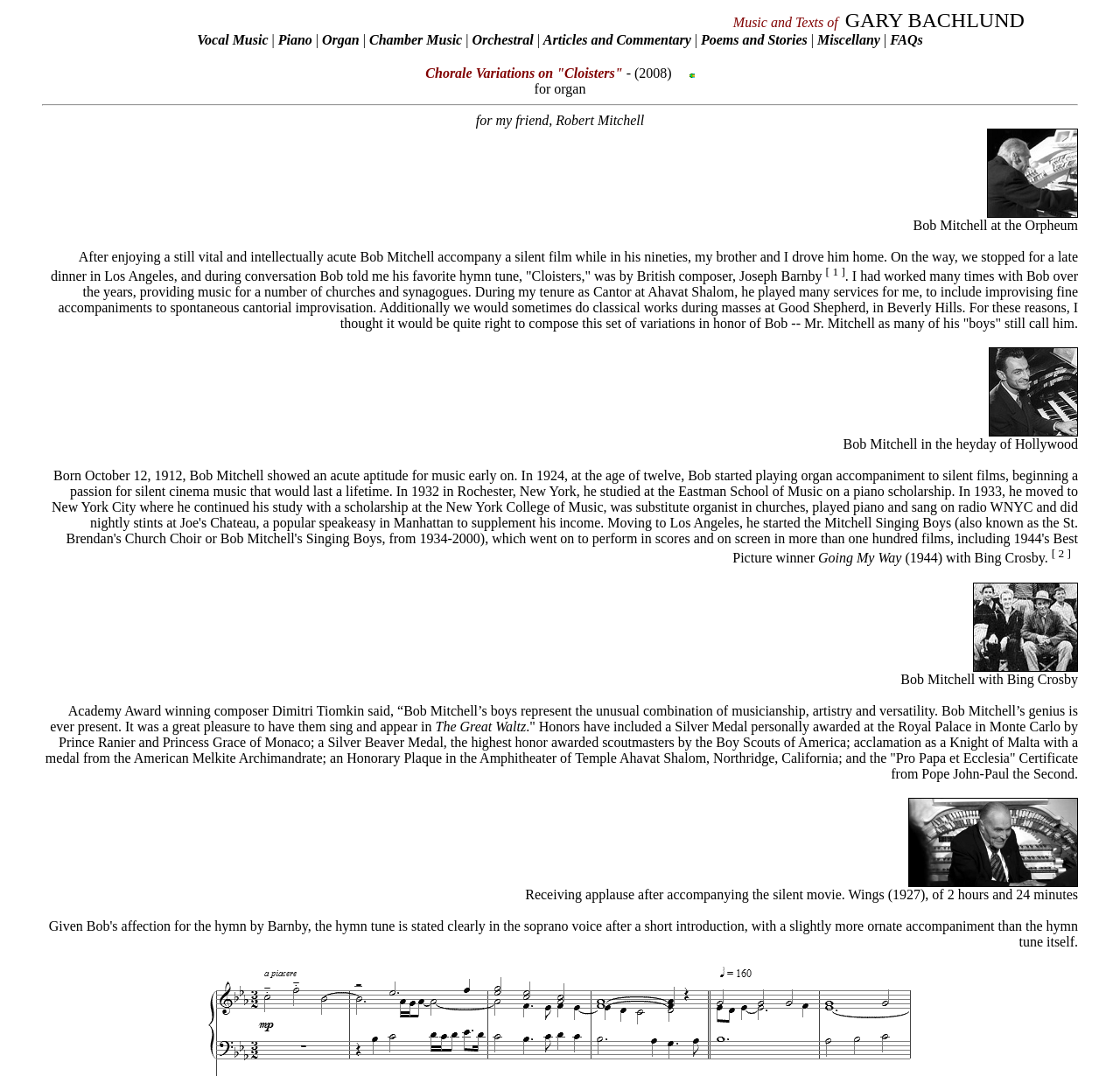Show the bounding box coordinates of the region that should be clicked to follow the instruction: "Check out the Crystalfontz LCD Blog."

None